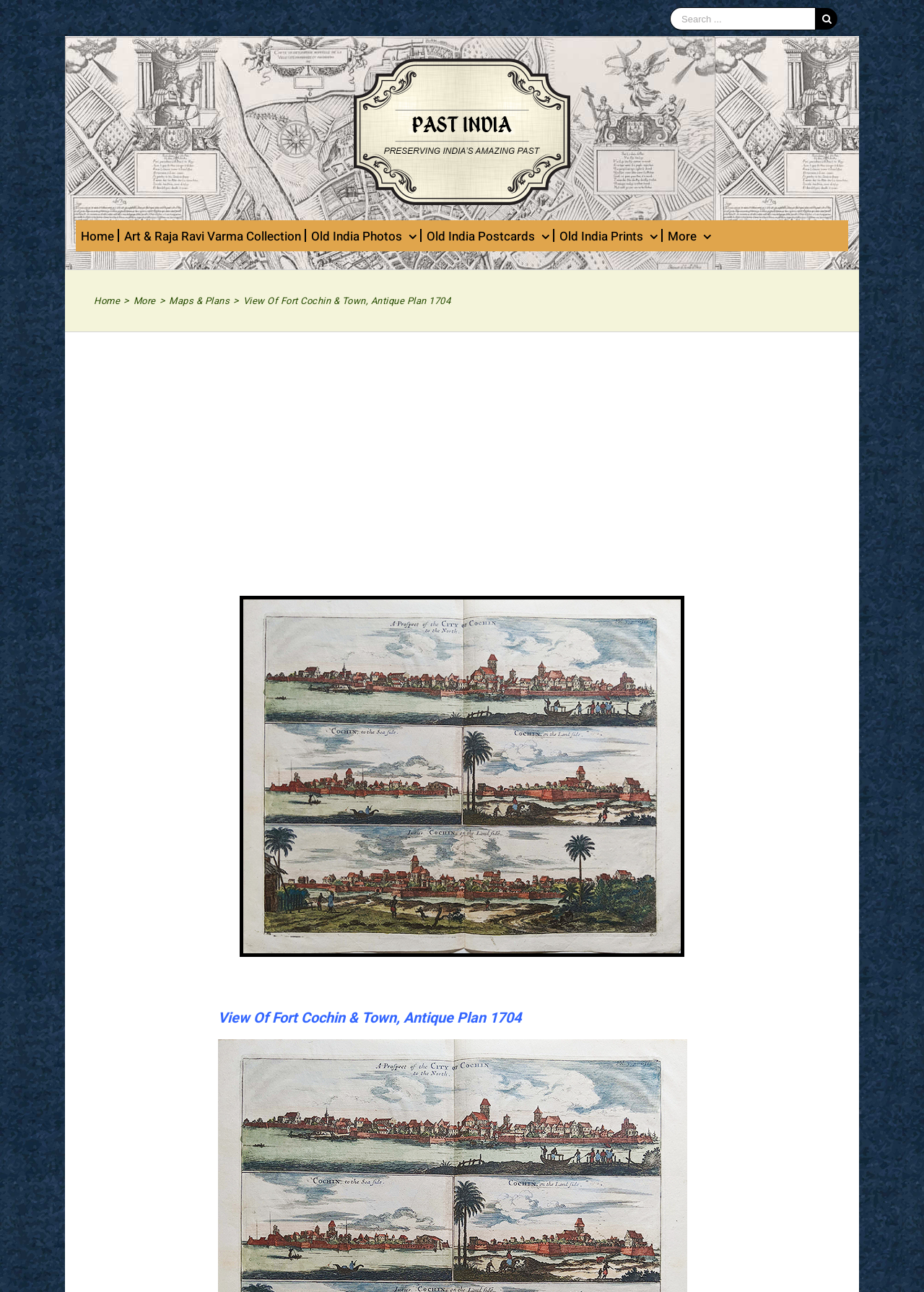Please find the bounding box coordinates (top-left x, top-left y, bottom-right x, bottom-right y) in the screenshot for the UI element described as follows: aria-label="Advertisement" name="aswift_1" title="Advertisement"

[0.094, 0.288, 0.906, 0.444]